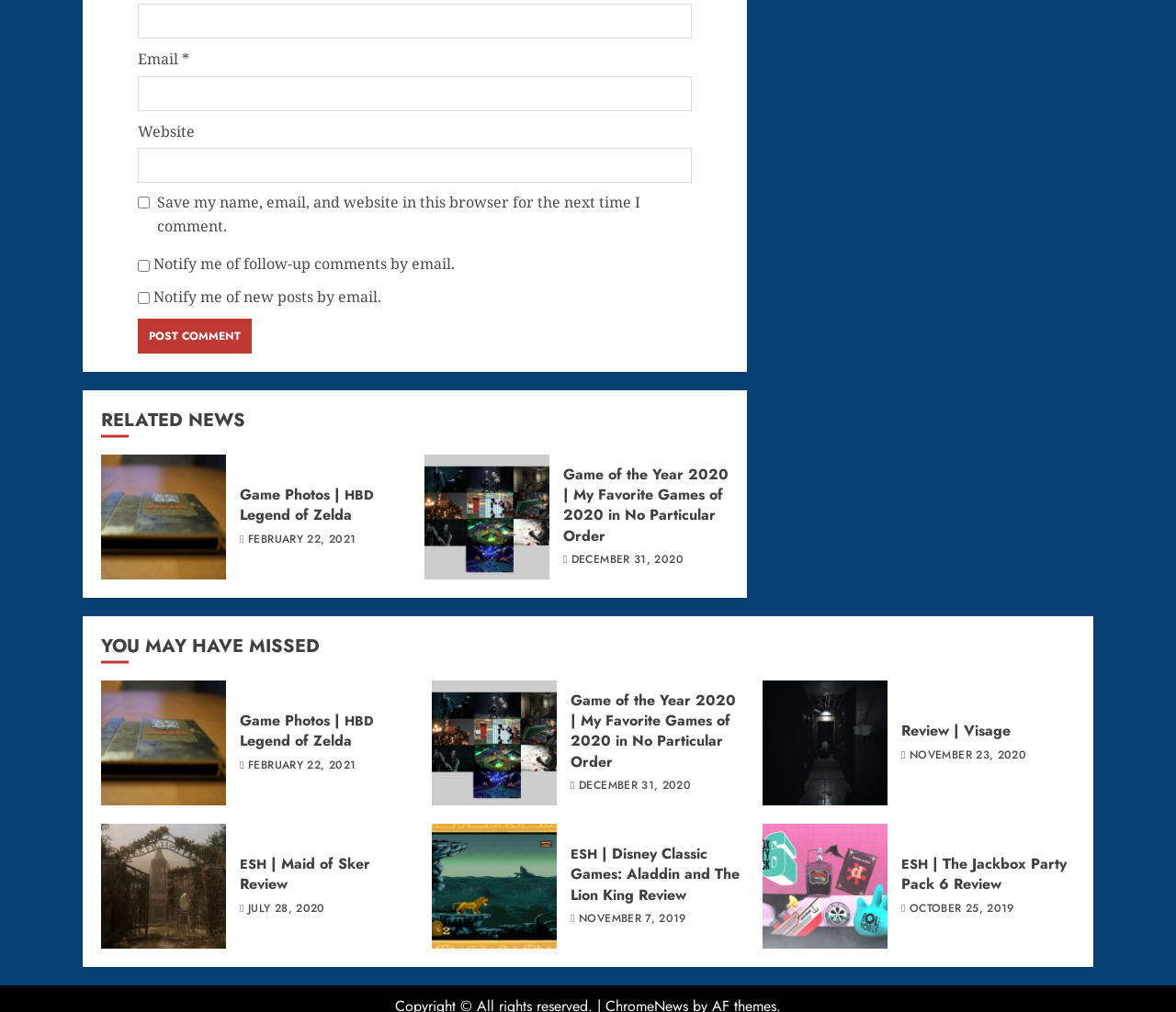Given the element description, predict the bounding box coordinates in the format (top-left x, top-left y, bottom-right x, bottom-right y), using floating point numbers between 0 and 1: parent_node: Name * name="author"

[0.117, 0.004, 0.588, 0.038]